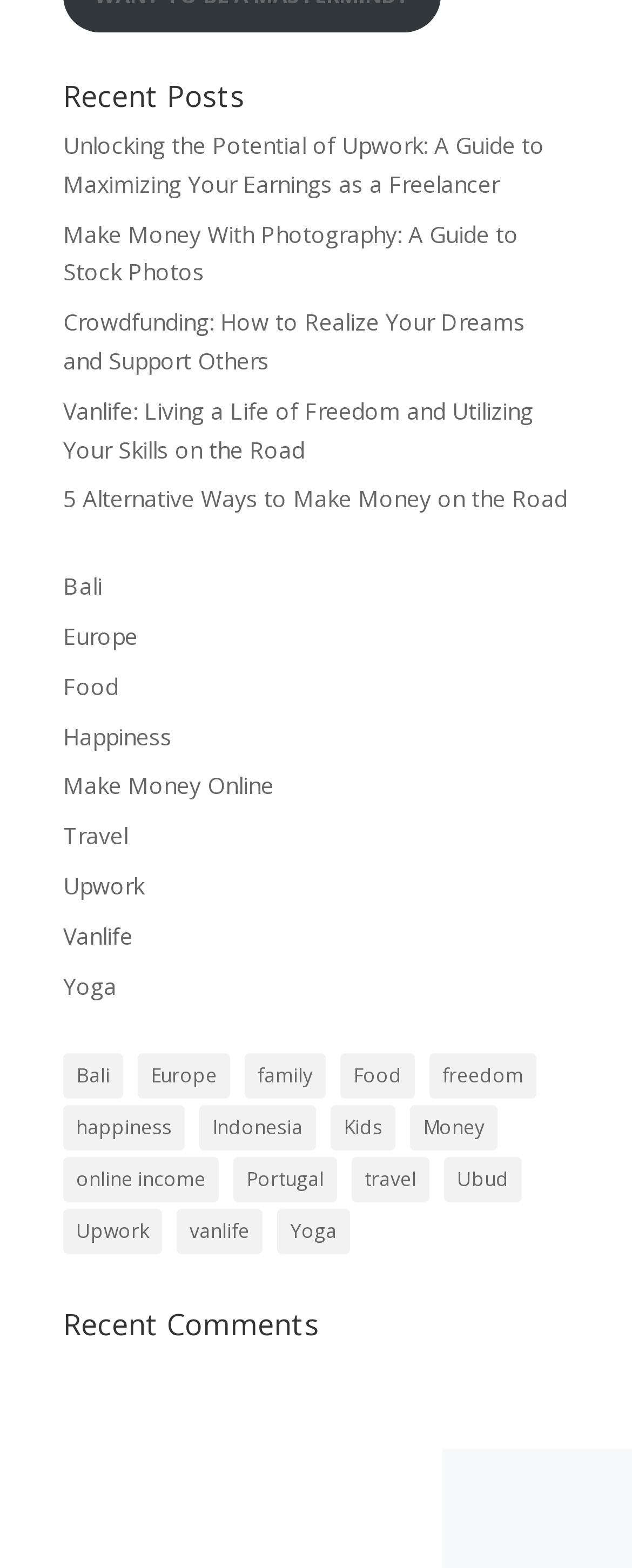What is the category with the most items?
Please ensure your answer is as detailed and informative as possible.

I looked at the links with the number of items in parentheses and found that 'travel' has the most items with 16 items, followed by 'happiness' with 14 items, and 'Money' with 12 items.